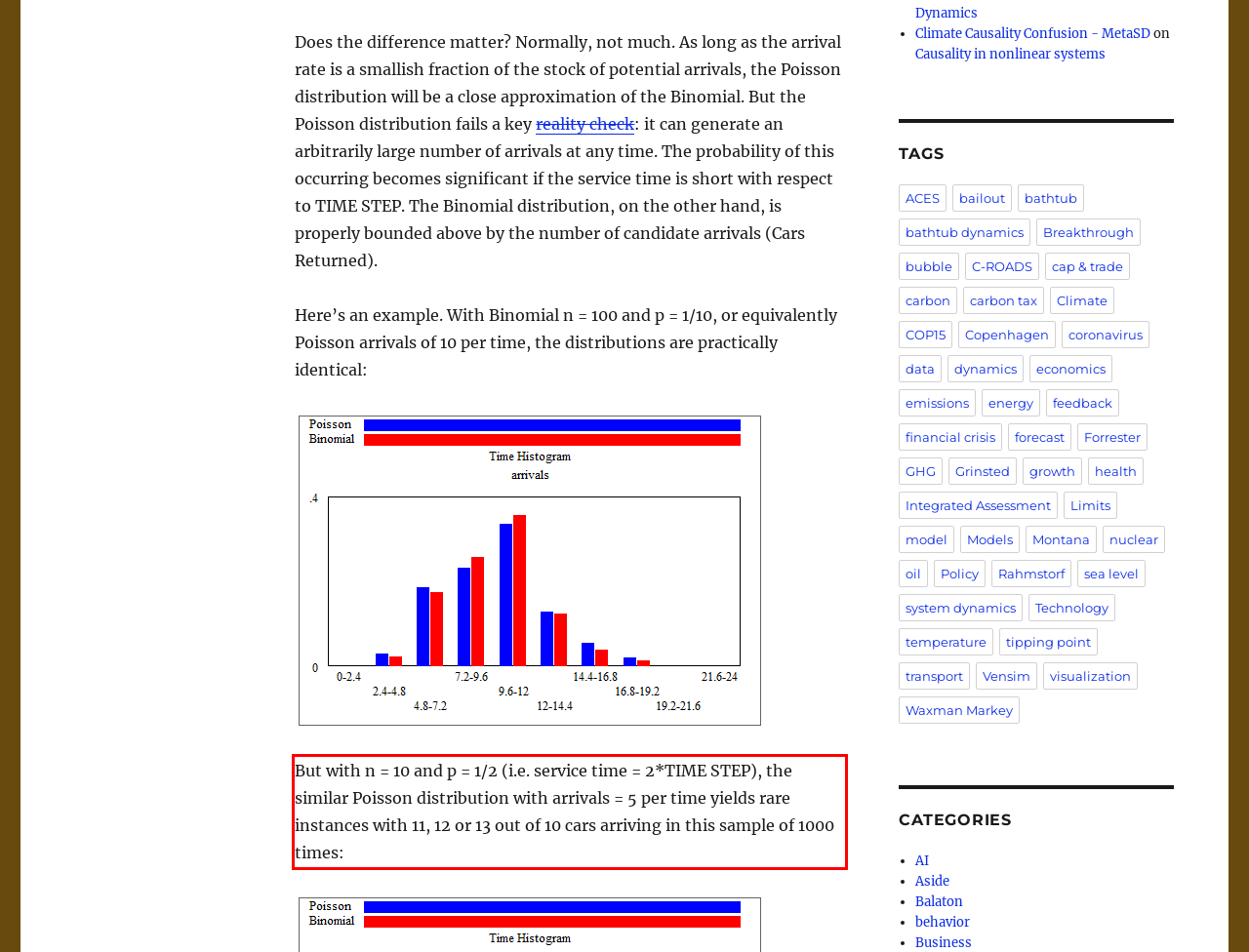Using OCR, extract the text content found within the red bounding box in the given webpage screenshot.

But with n = 10 and p = 1/2 (i.e. service time = 2*TIME STEP), the similar Poisson distribution with arrivals = 5 per time yields rare instances with 11, 12 or 13 out of 10 cars arriving in this sample of 1000 times: